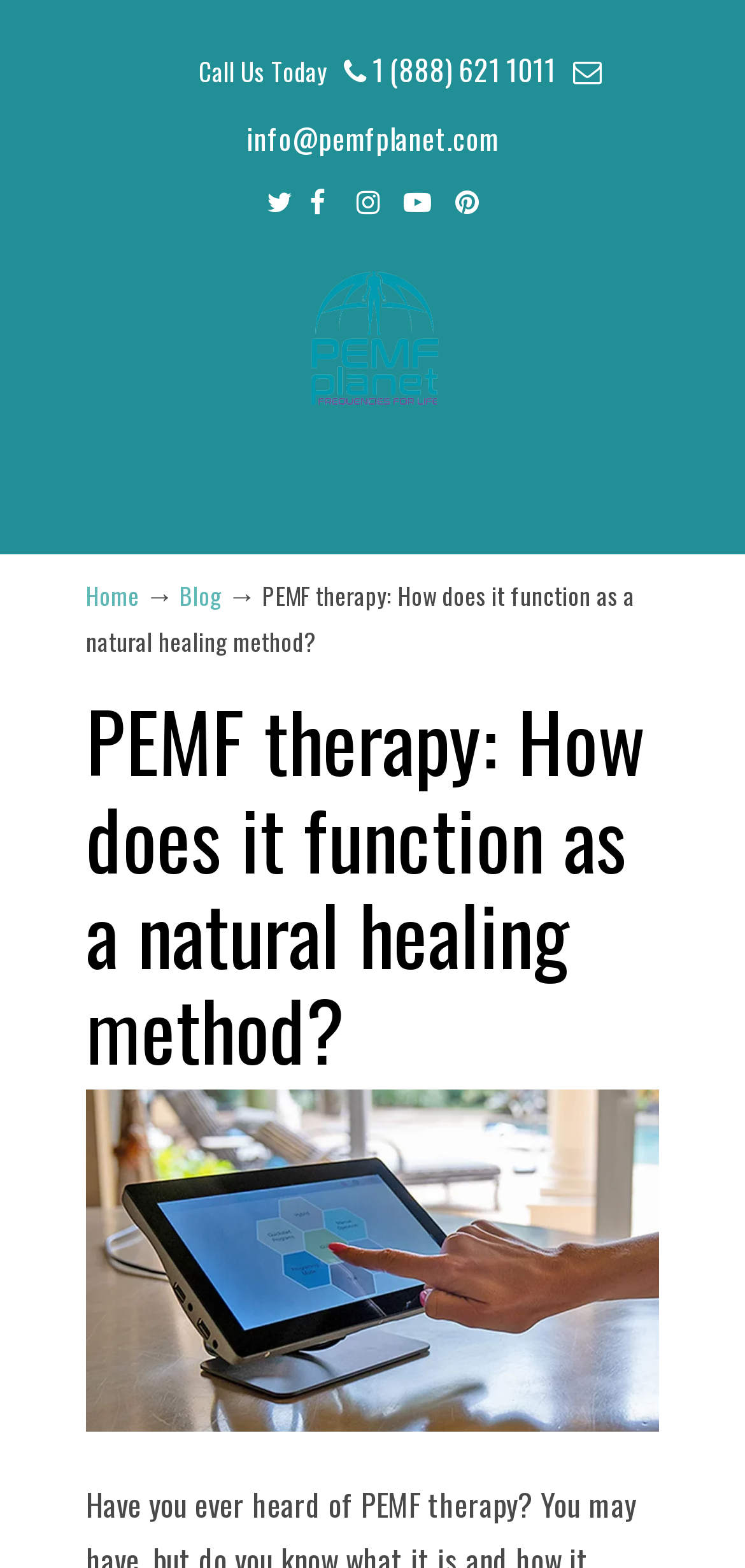Find the bounding box of the element with the following description: "PEMF PLANET". The coordinates must be four float numbers between 0 and 1, formatted as [left, top, right, bottom].

[0.312, 0.174, 0.688, 0.259]